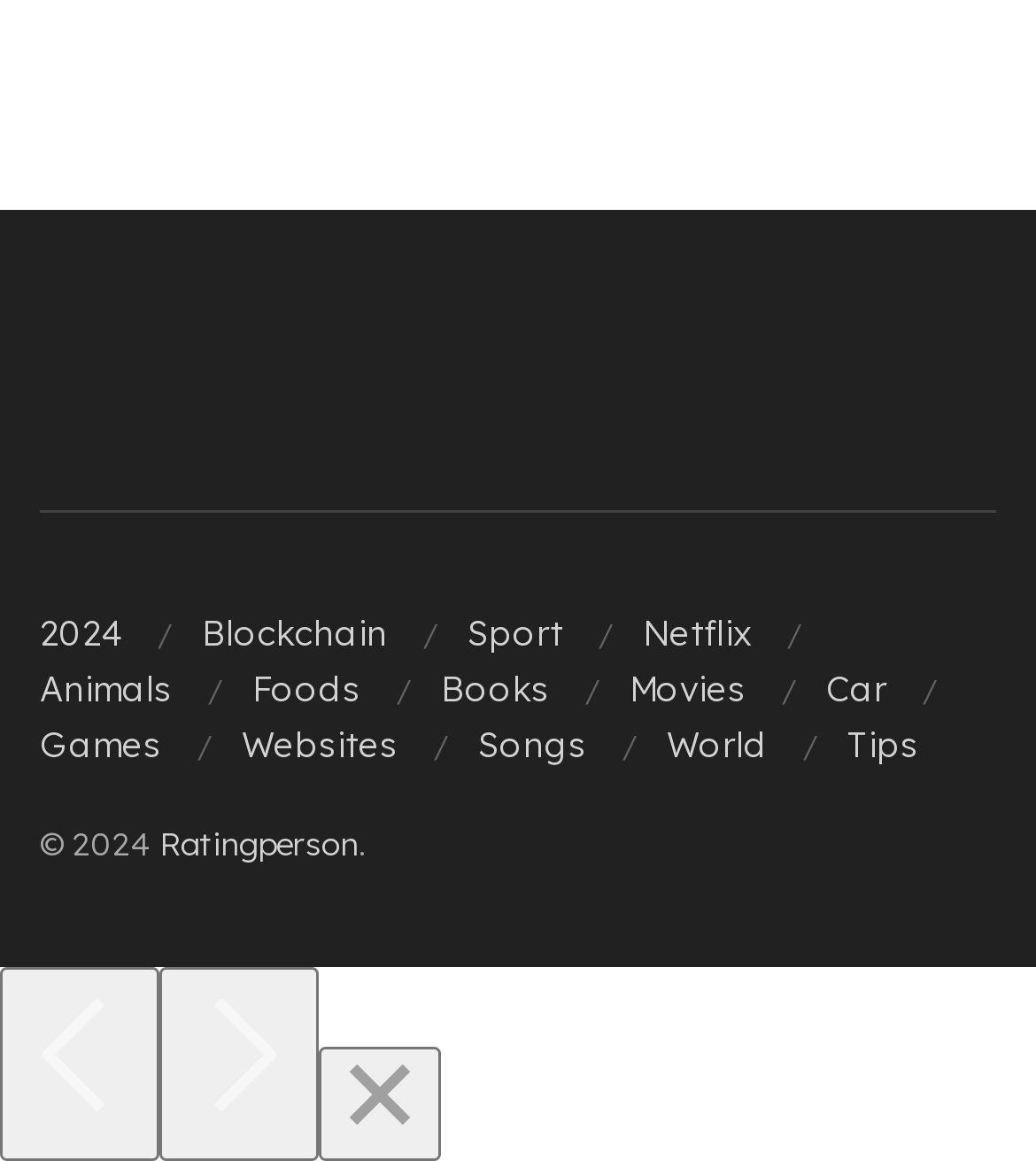Please predict the bounding box coordinates (top-left x, top-left y, bottom-right x, bottom-right y) for the UI element in the screenshot that fits the description: United Kingdom

None